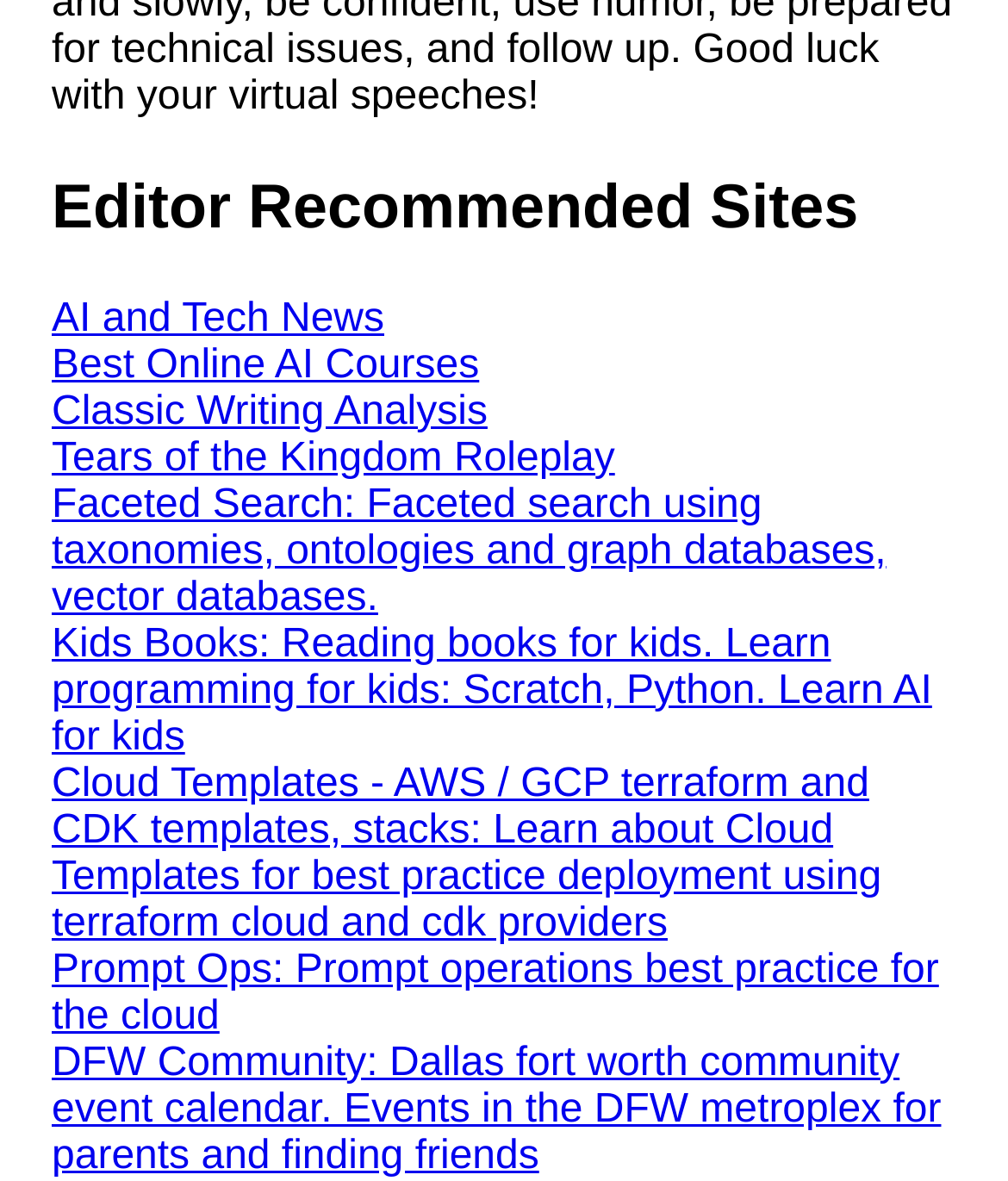Given the element description: "AI and Tech News", predict the bounding box coordinates of the UI element it refers to, using four float numbers between 0 and 1, i.e., [left, top, right, bottom].

[0.051, 0.251, 0.381, 0.288]